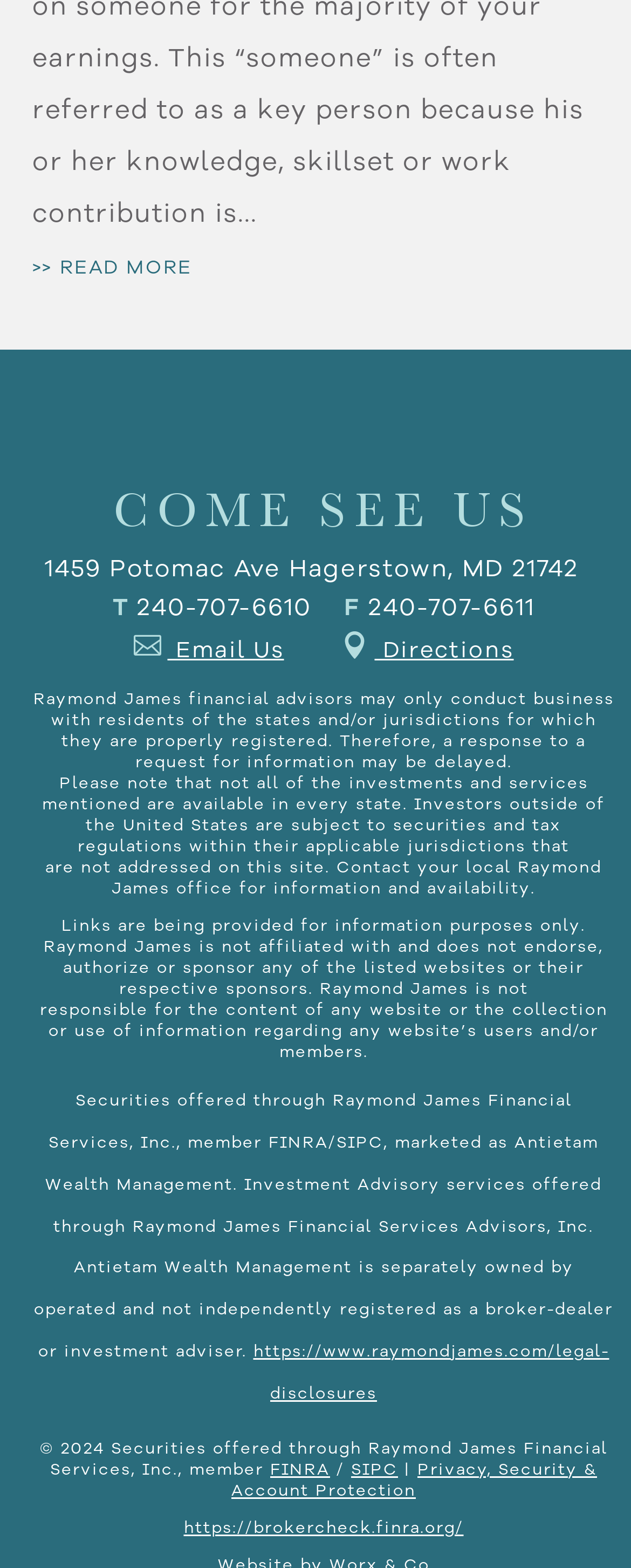Please determine the bounding box coordinates for the element with the description: " Email Us".

[0.173, 0.403, 0.488, 0.422]